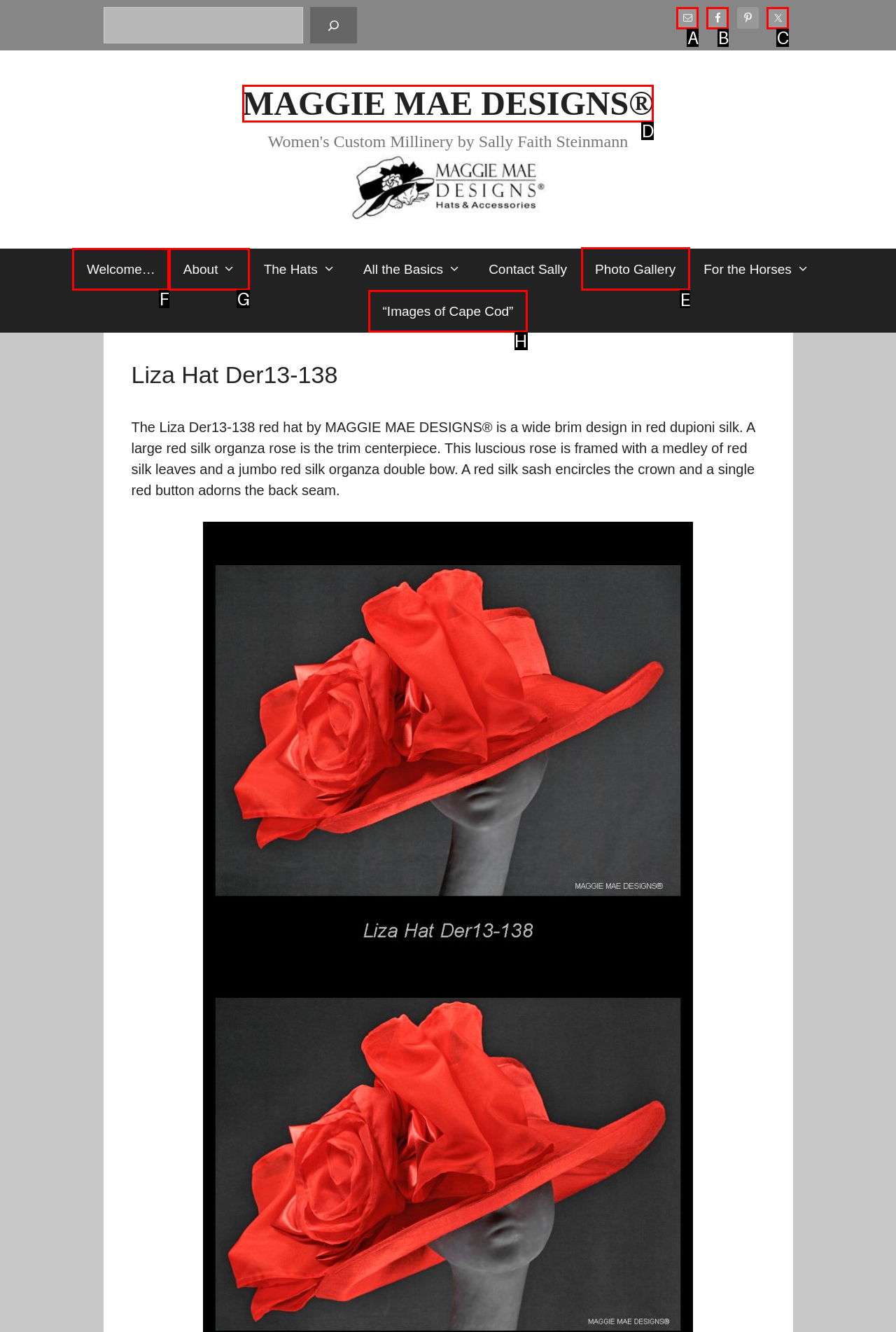Which HTML element should be clicked to fulfill the following task: Go to the Photo Gallery?
Reply with the letter of the appropriate option from the choices given.

E